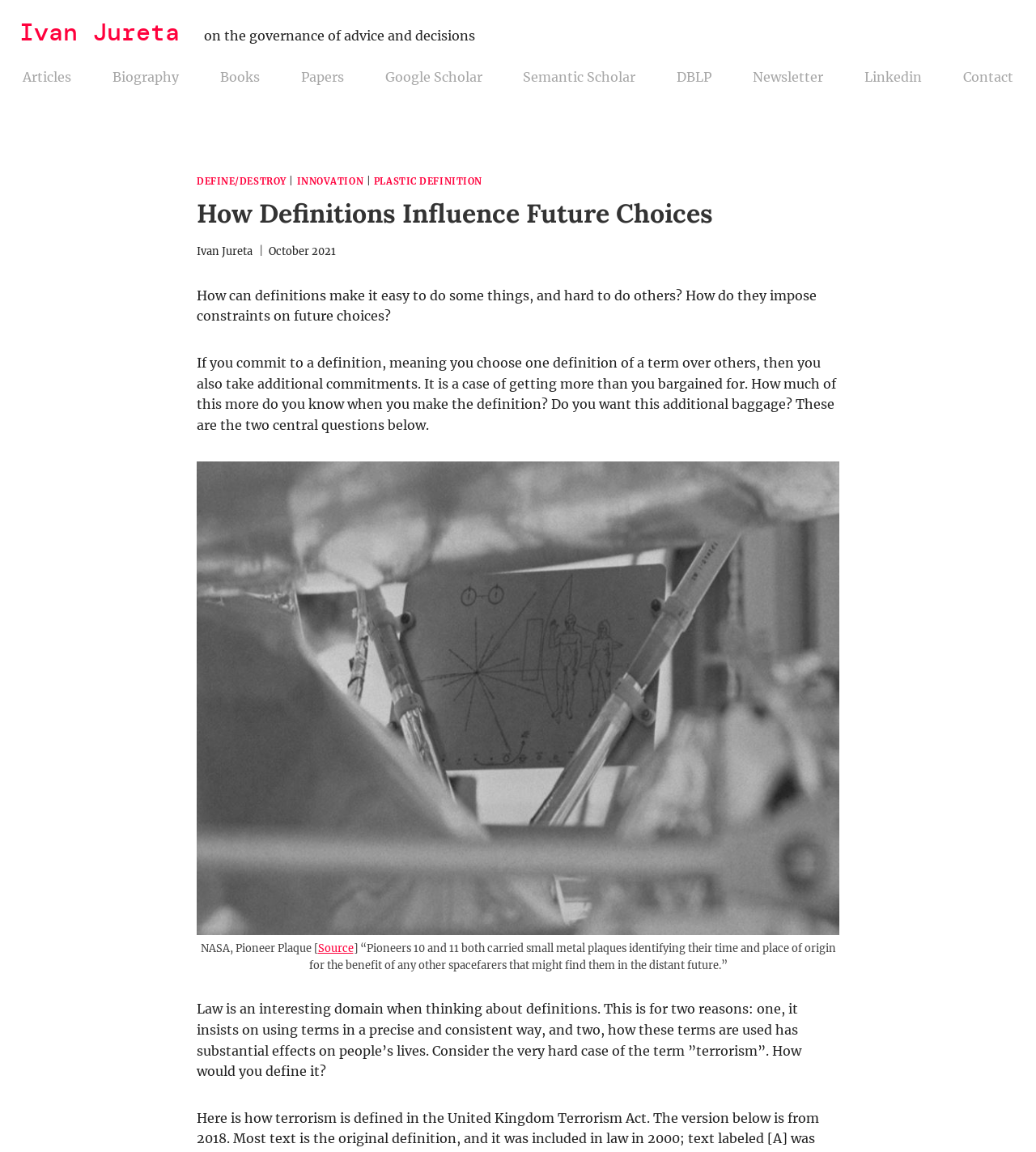Bounding box coordinates are specified in the format (top-left x, top-left y, bottom-right x, bottom-right y). All values are floating point numbers bounded between 0 and 1. Please provide the bounding box coordinate of the region this sentence describes: Ivan Jureta

[0.019, 0.015, 0.173, 0.041]